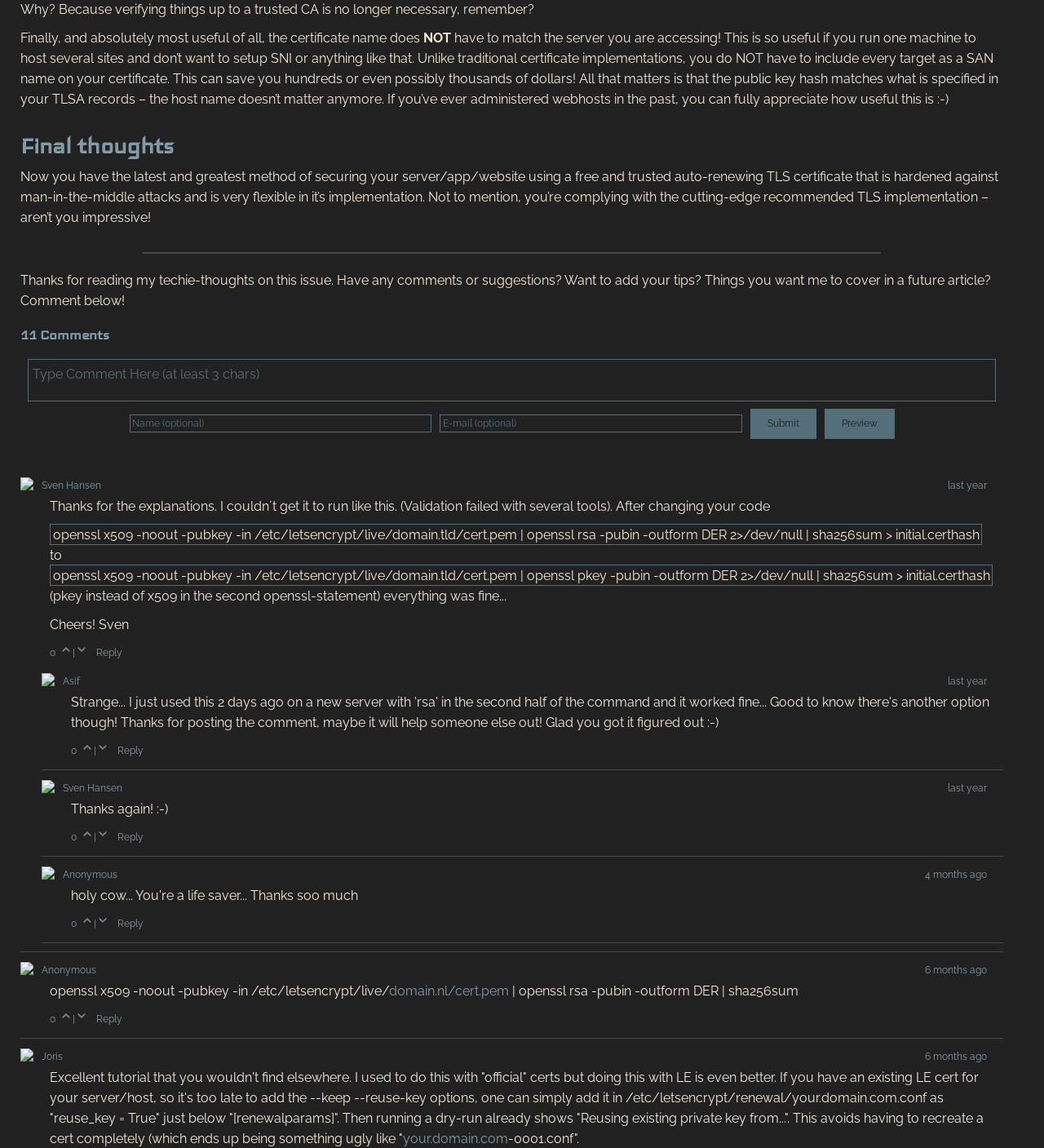Please identify the bounding box coordinates of the element that needs to be clicked to perform the following instruction: "Submit".

[0.718, 0.356, 0.782, 0.382]